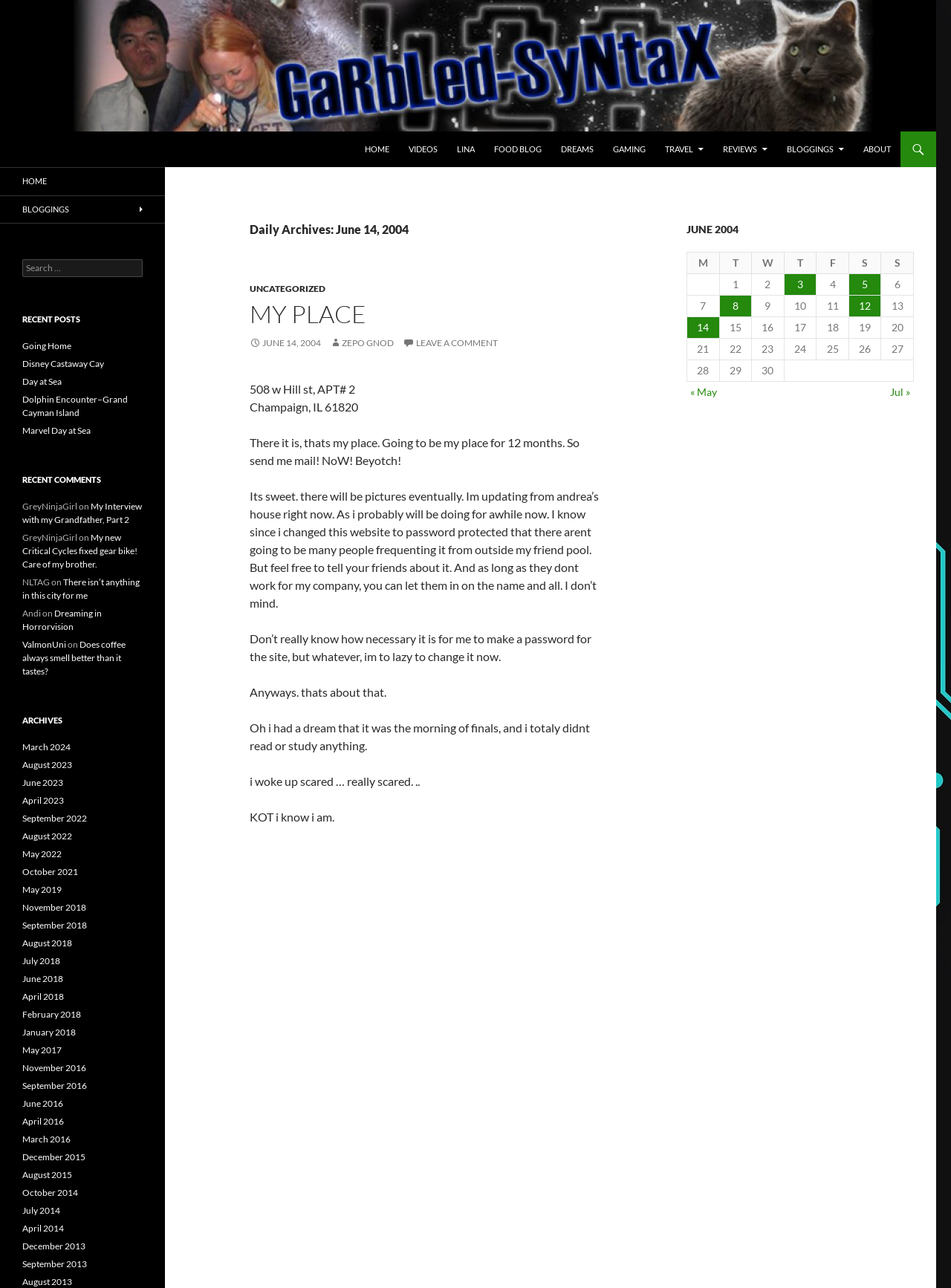Predict the bounding box coordinates of the area that should be clicked to accomplish the following instruction: "view posts published on June 14, 2004". The bounding box coordinates should consist of four float numbers between 0 and 1, i.e., [left, top, right, bottom].

[0.723, 0.246, 0.756, 0.262]